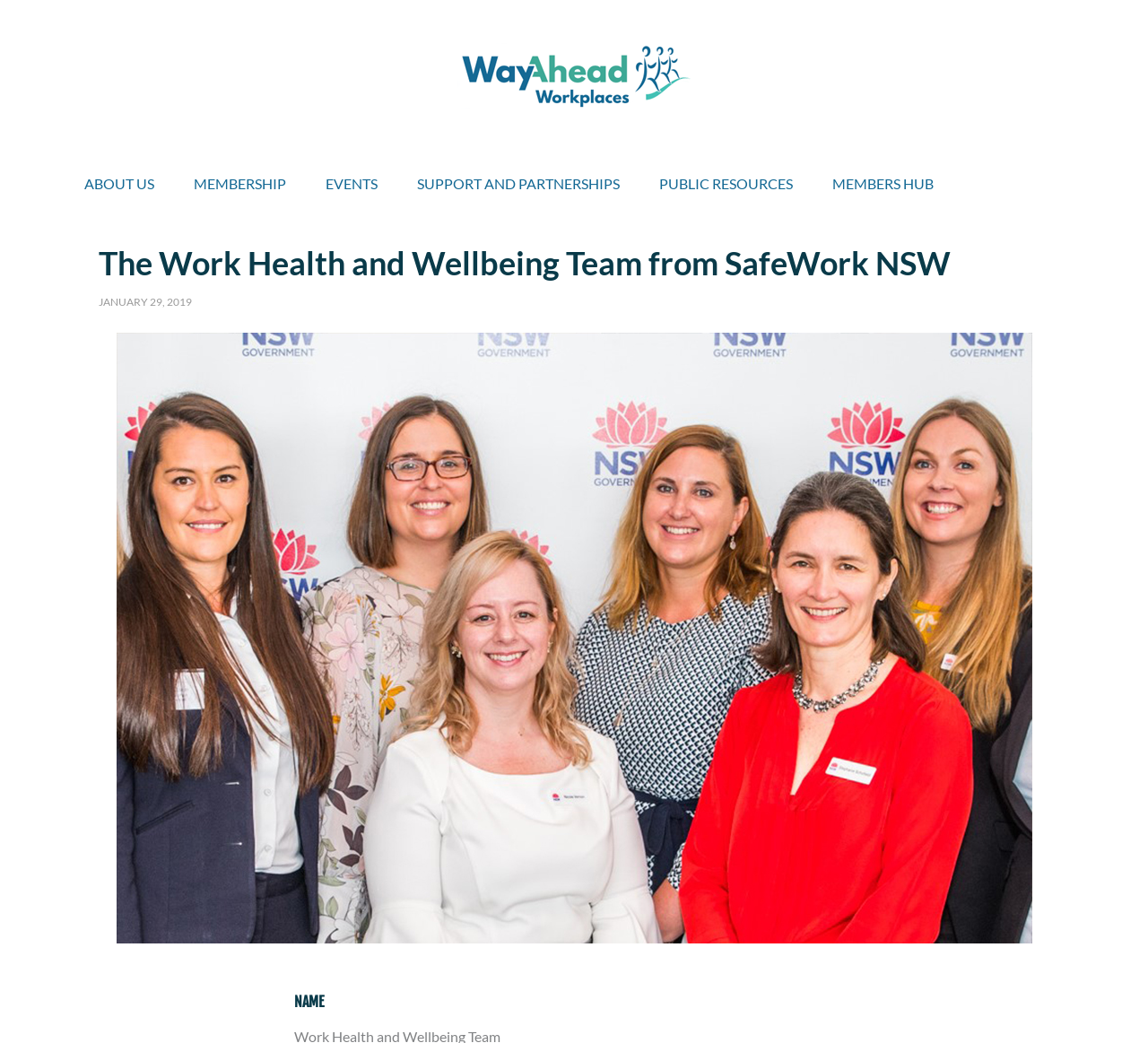What is the date mentioned on the webpage?
Based on the content of the image, thoroughly explain and answer the question.

I found the answer by looking at the time element that contains the static text 'JANUARY 29, 2019'.